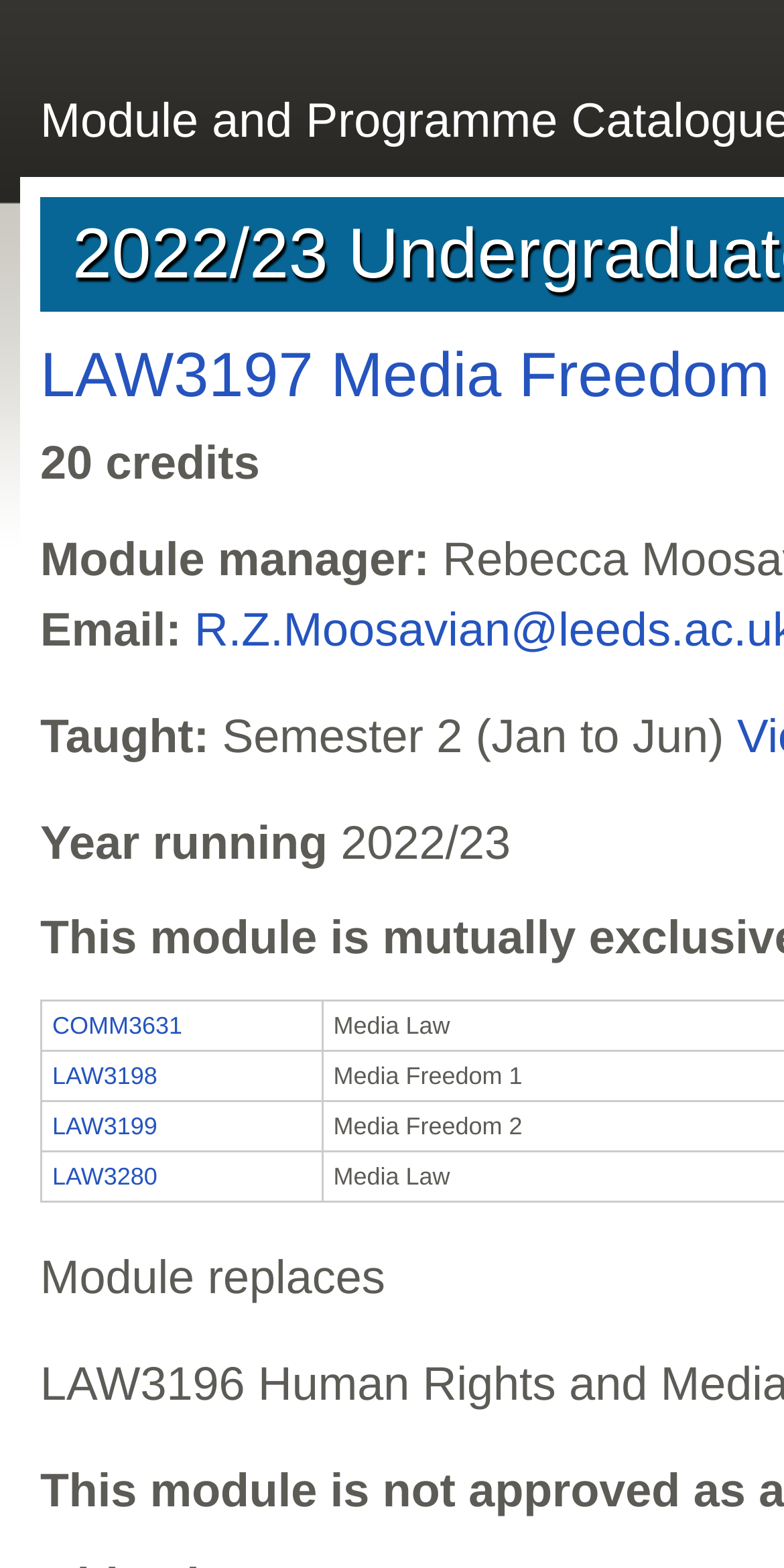Determine the primary headline of the webpage.

2022/23 Undergraduate Module Catalogue